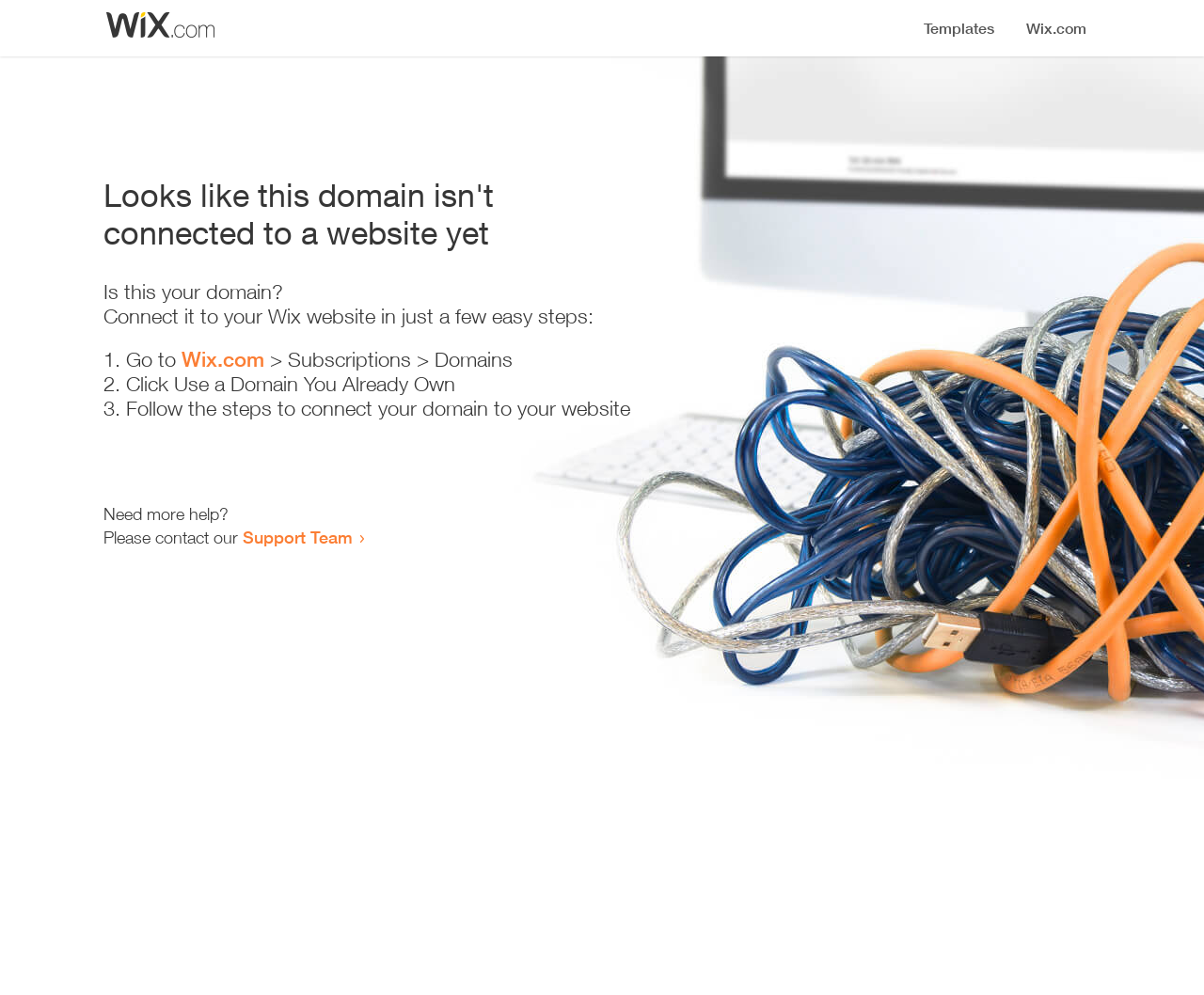Identify the bounding box for the UI element described as: "Wix.com". The coordinates should be four float numbers between 0 and 1, i.e., [left, top, right, bottom].

[0.151, 0.349, 0.22, 0.373]